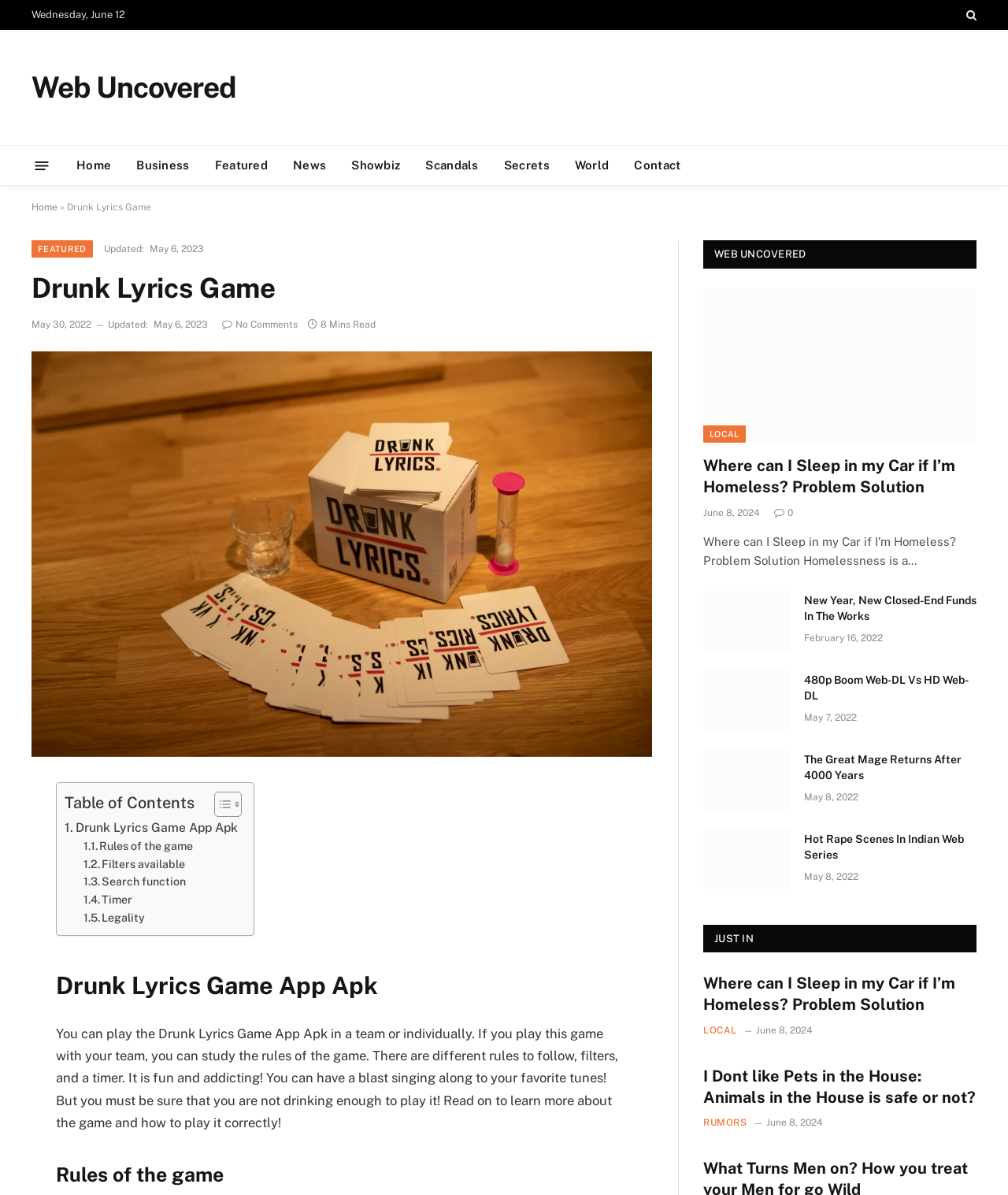Find the primary header on the webpage and provide its text.

Drunk Lyrics Game